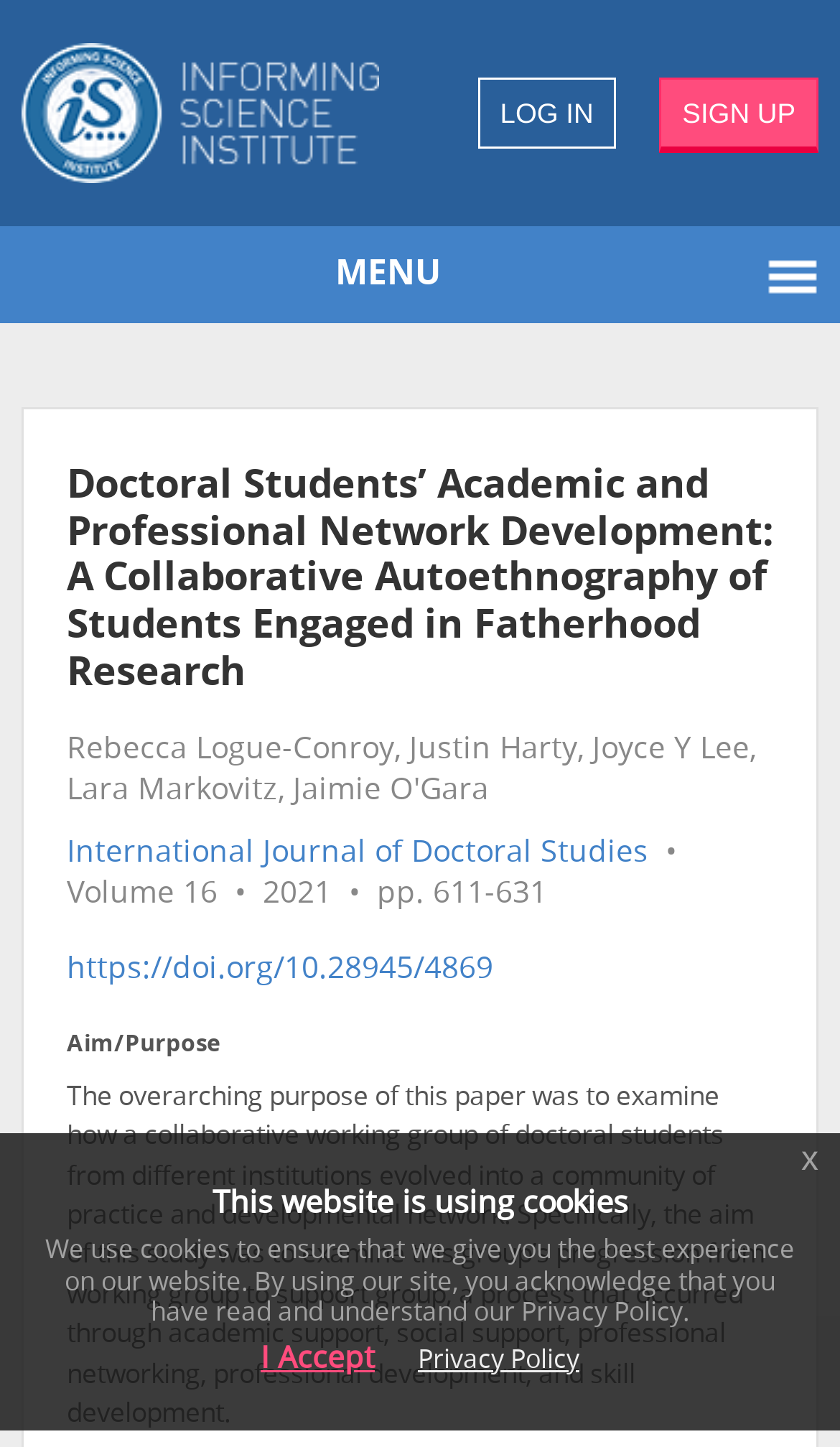From the details in the image, provide a thorough response to the question: How many authors are there in the paper?

The webpage does not provide information about the number of authors in the paper. It only provides the title, journal, and aim/purpose of the paper, but does not mention the authors.